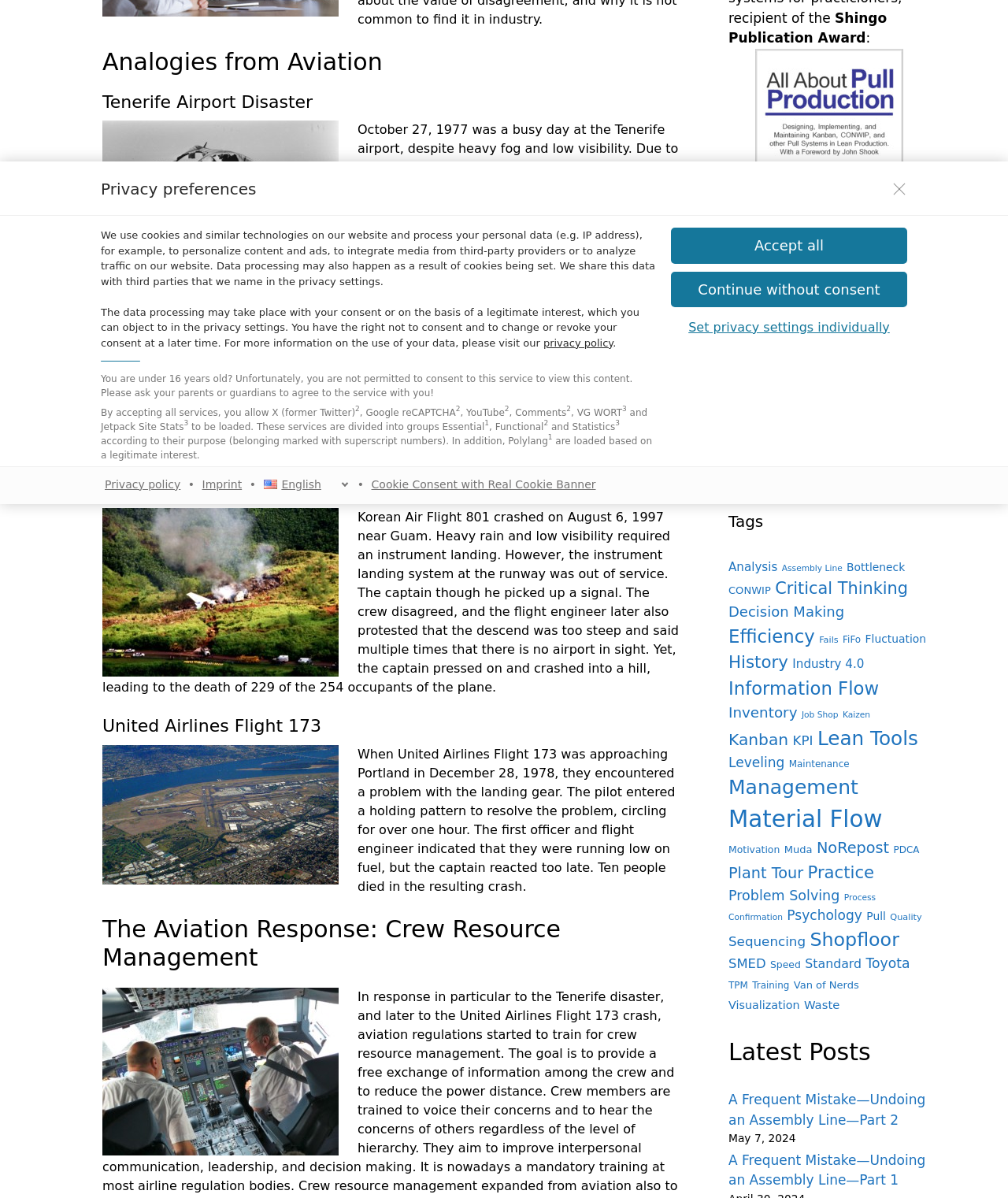Determine the bounding box coordinates for the HTML element mentioned in the following description: "Standard". The coordinates should be a list of four floats ranging from 0 to 1, represented as [left, top, right, bottom].

[0.799, 0.798, 0.855, 0.811]